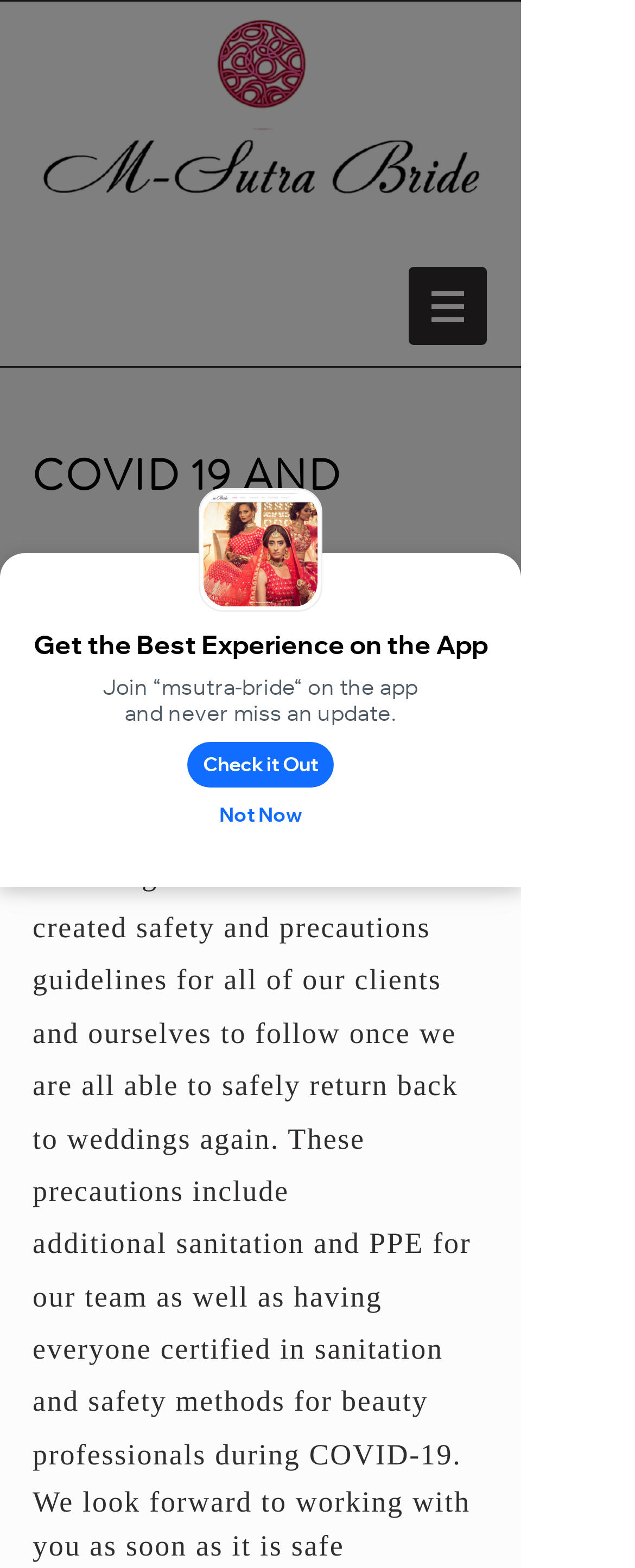What is the name of the app?
Look at the image and construct a detailed response to the question.

The name of the app can be found in the StaticText element 'Get the Best Experience on the App' and 'Join “msutra-bride“ on the app and never miss an update.'